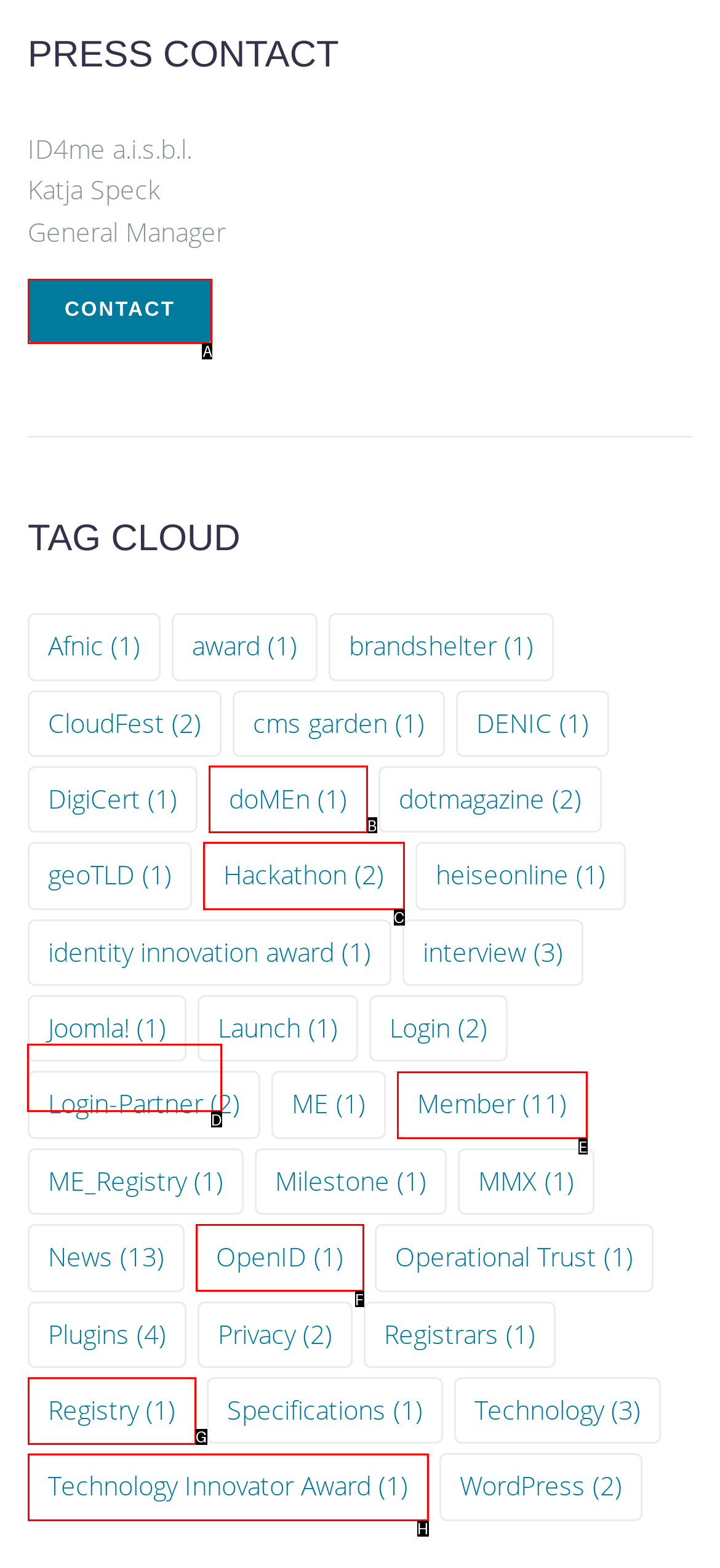Choose the UI element you need to click to carry out the task: Read about CloudFest.
Respond with the corresponding option's letter.

D